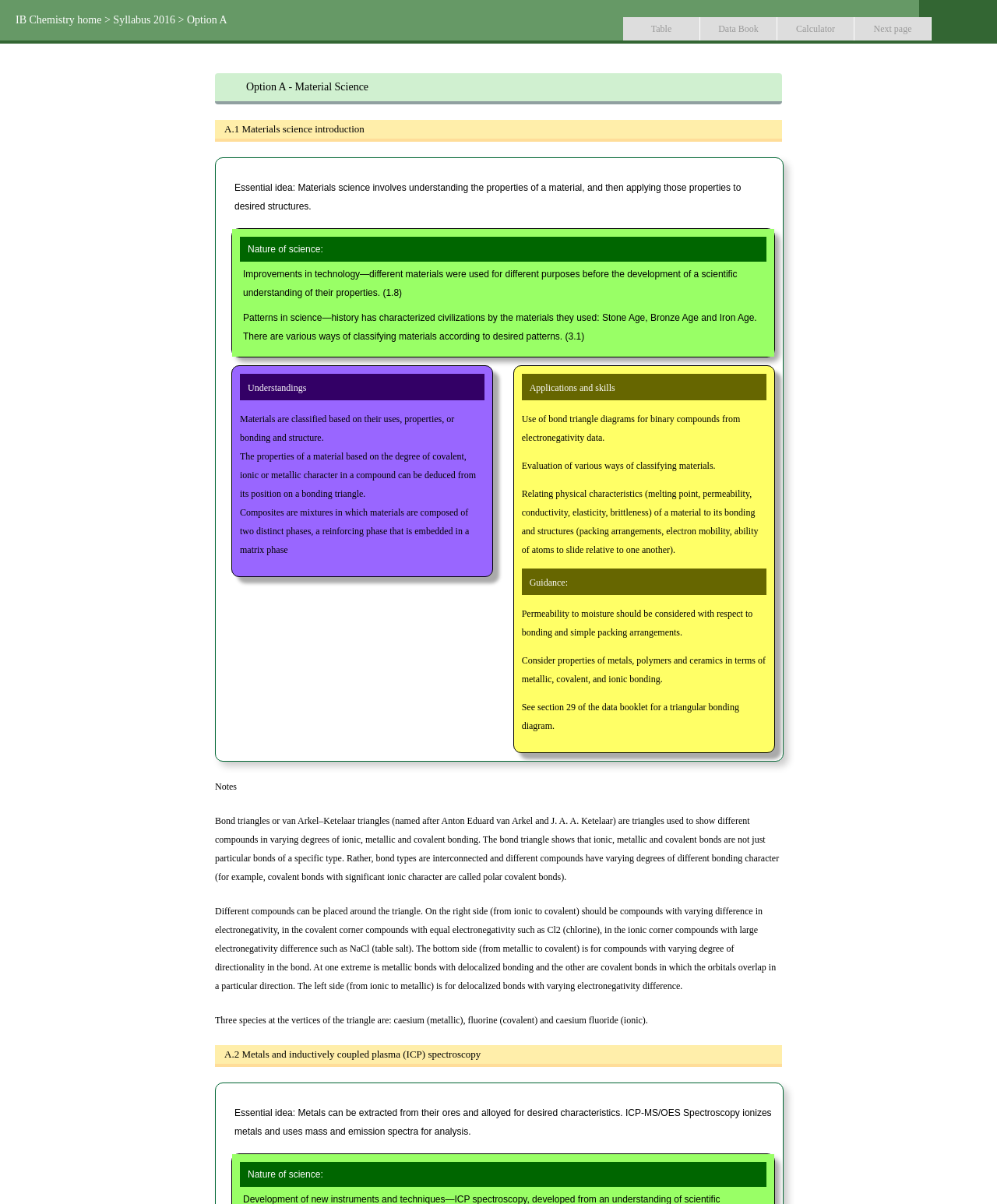What is the name of the spectroscopy technique mentioned in the webpage?
With the help of the image, please provide a detailed response to the question.

The webpage mentions ICP spectroscopy, which stands for Inductively Coupled Plasma spectroscopy, in the context of analyzing metals. This technique is used to determine the composition of materials.